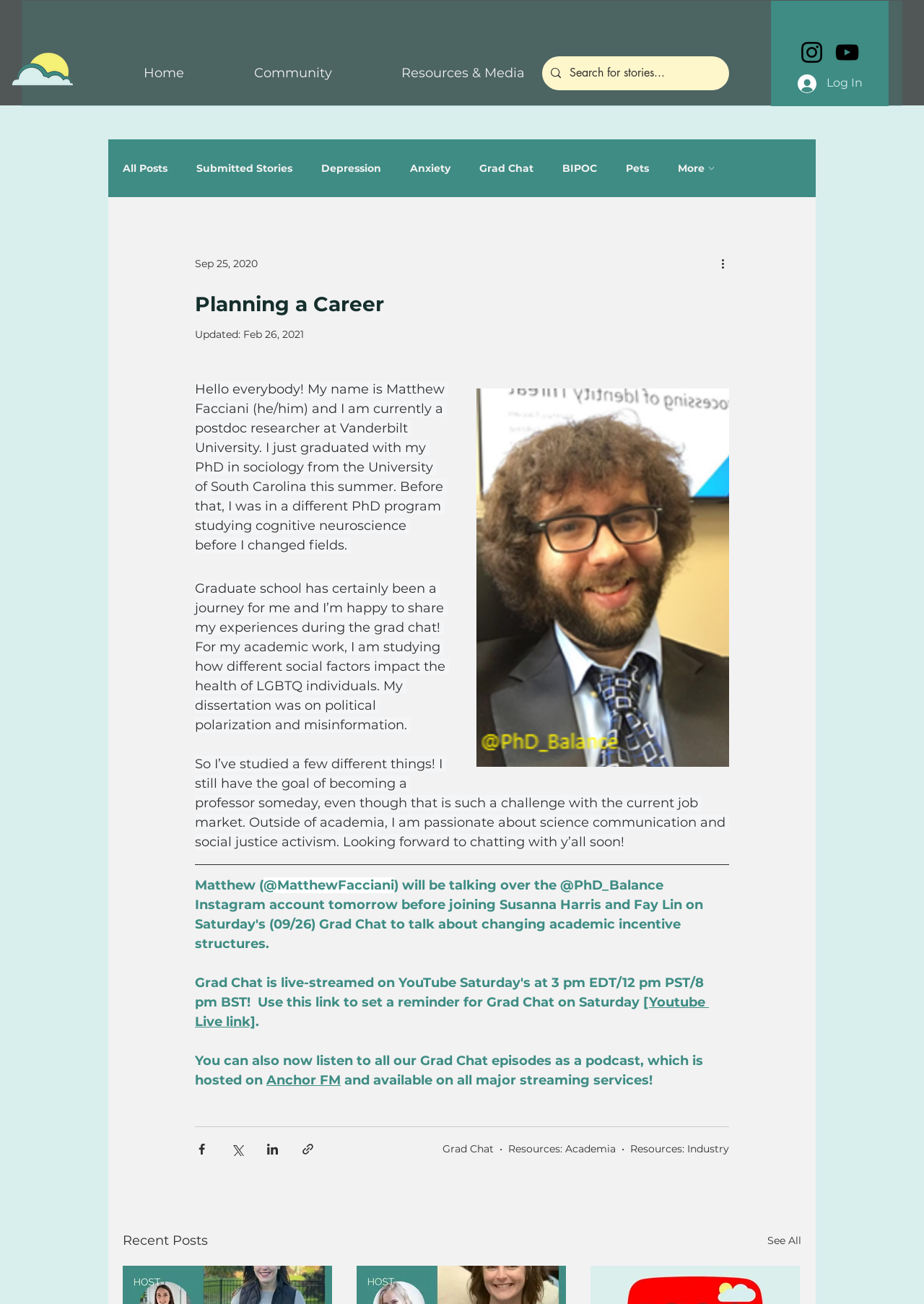Find the bounding box coordinates of the element's region that should be clicked in order to follow the given instruction: "Search for stories". The coordinates should consist of four float numbers between 0 and 1, i.e., [left, top, right, bottom].

[0.587, 0.043, 0.789, 0.069]